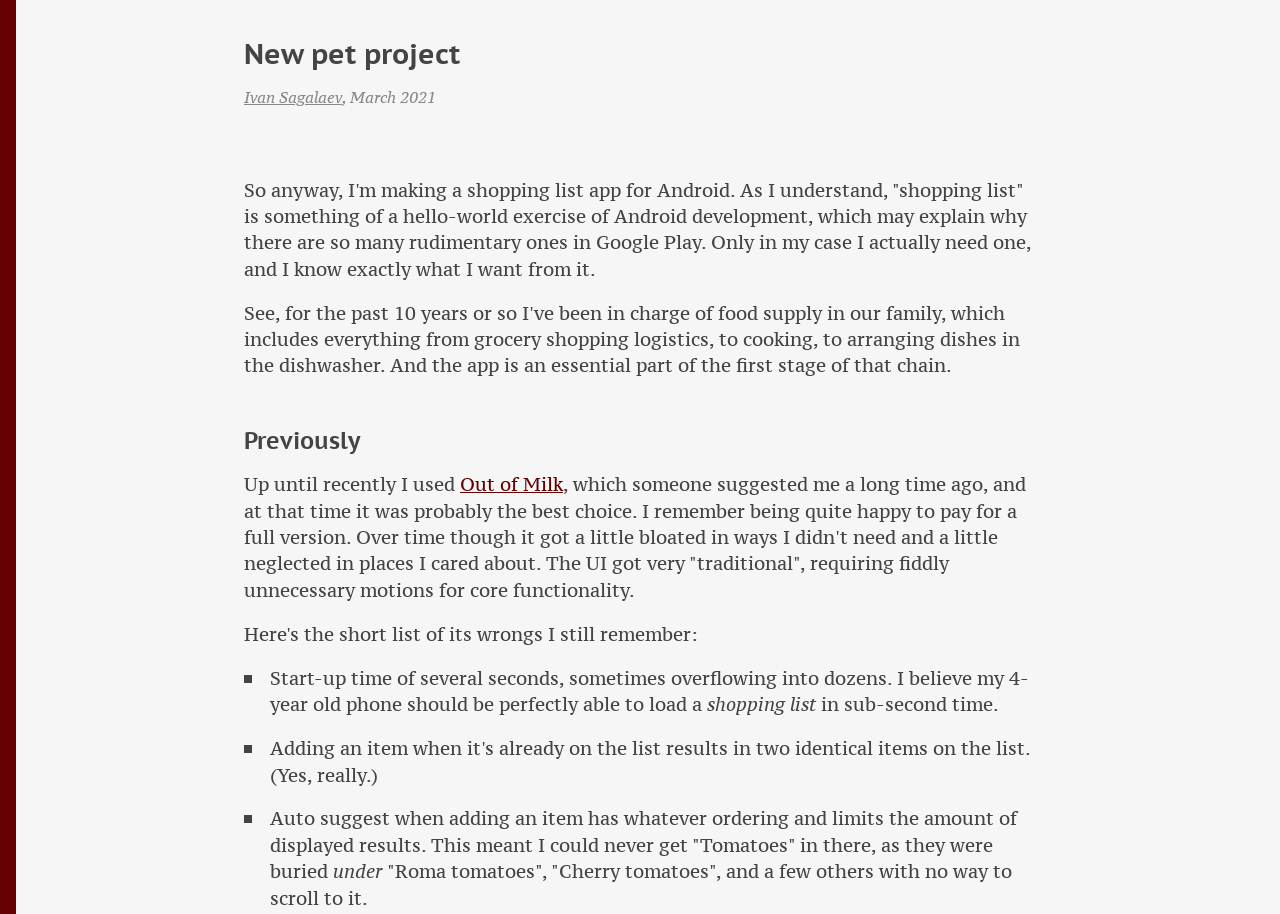Explain the webpage in detail, including its primary components.

The webpage is about a personal project to create a shopping list app for Android. At the top, there is a heading that reads "New pet project" and a group of elements below it, including a link to the author's name, "Ivan Sagalaev", a comma, and a timestamp "2021-03-06". 

Below this group, there is a block of text that explains the motivation behind creating the app, mentioning that the author needs a shopping list app and knows exactly what they want from it. 

Further down, there is a heading "Previously" followed by a section of text that discusses the author's previous experience with another shopping list app, "Out of Milk". The text describes how the app became bloated and neglected over time, with a slow start-up time and limitations in its auto-suggest feature. 

Throughout the page, there are no images, but there are several blocks of text and links, with a clear hierarchy of headings and paragraphs. The text is dense and informative, with a focus on explaining the author's experience and goals.